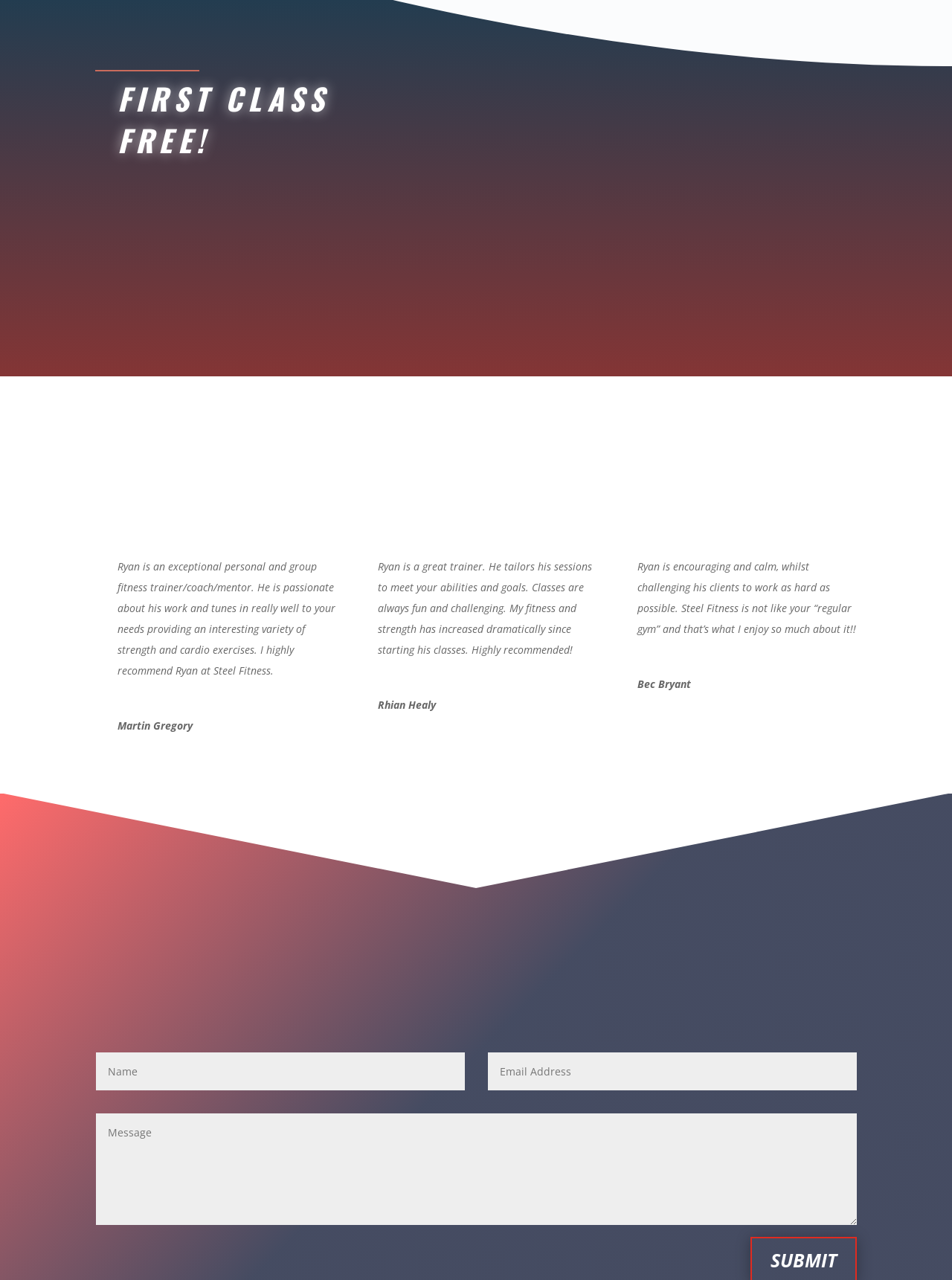Pinpoint the bounding box coordinates of the area that must be clicked to complete this instruction: "Click on PERSONAL TRAINING".

[0.168, 0.151, 0.336, 0.167]